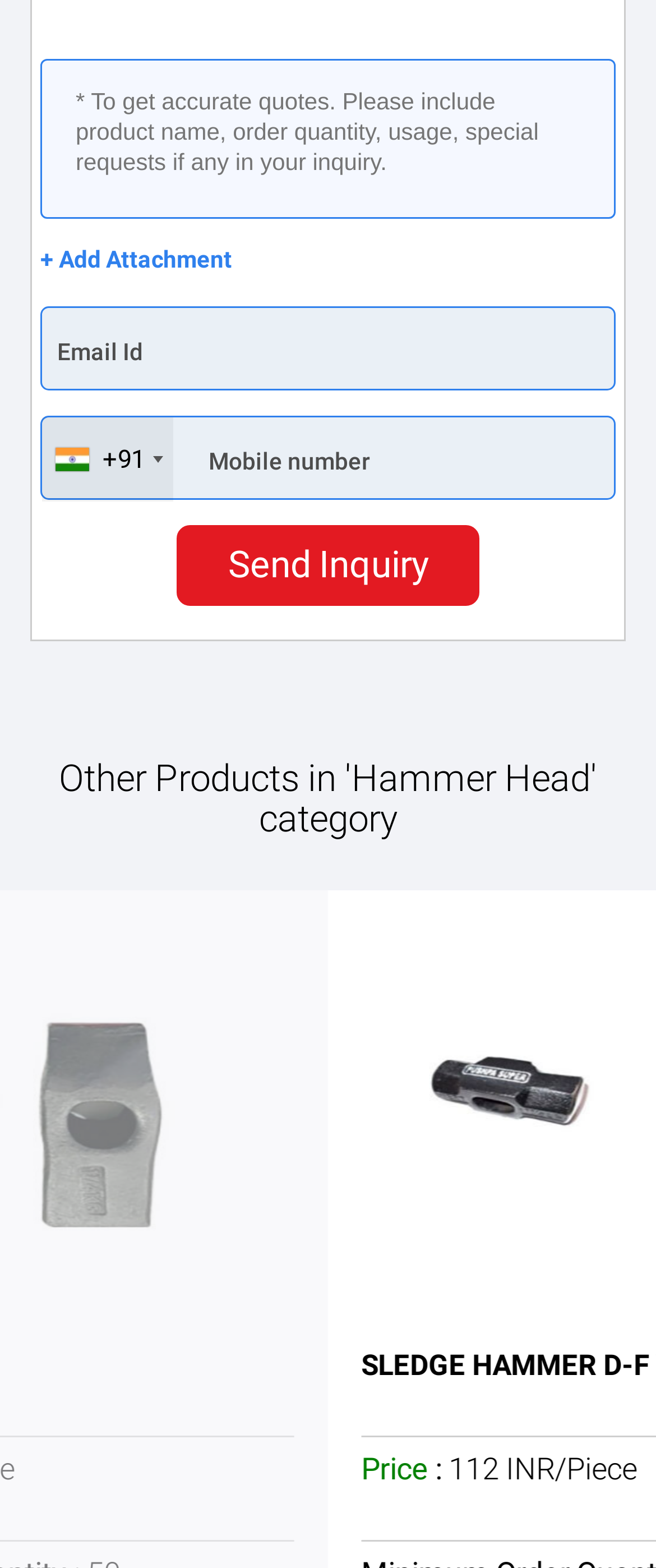Select the bounding box coordinates of the element I need to click to carry out the following instruction: "Add an attachment".

[0.062, 0.156, 0.354, 0.175]